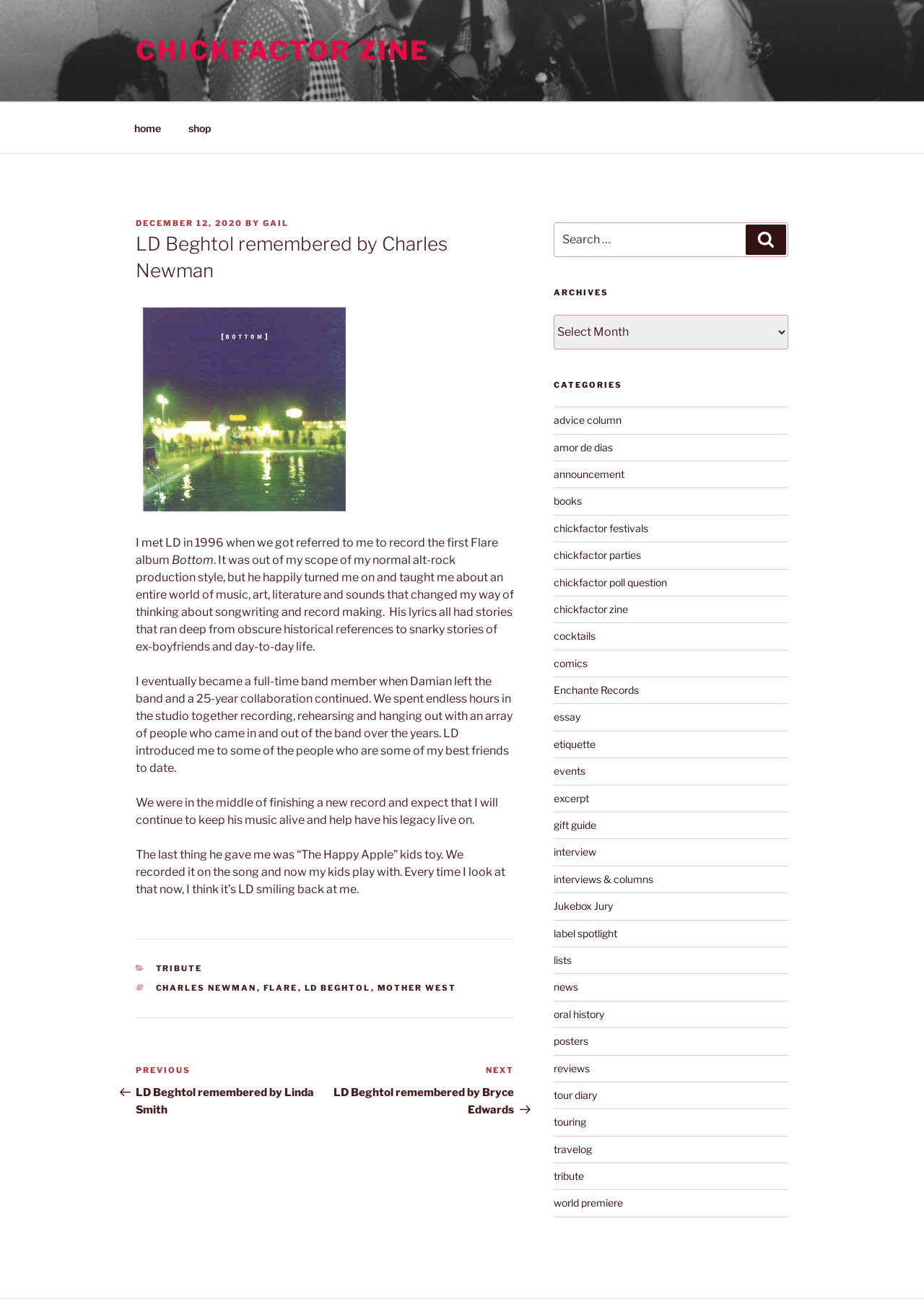Identify the main title of the webpage and generate its text content.

LD Beghtol remembered by Charles Newman